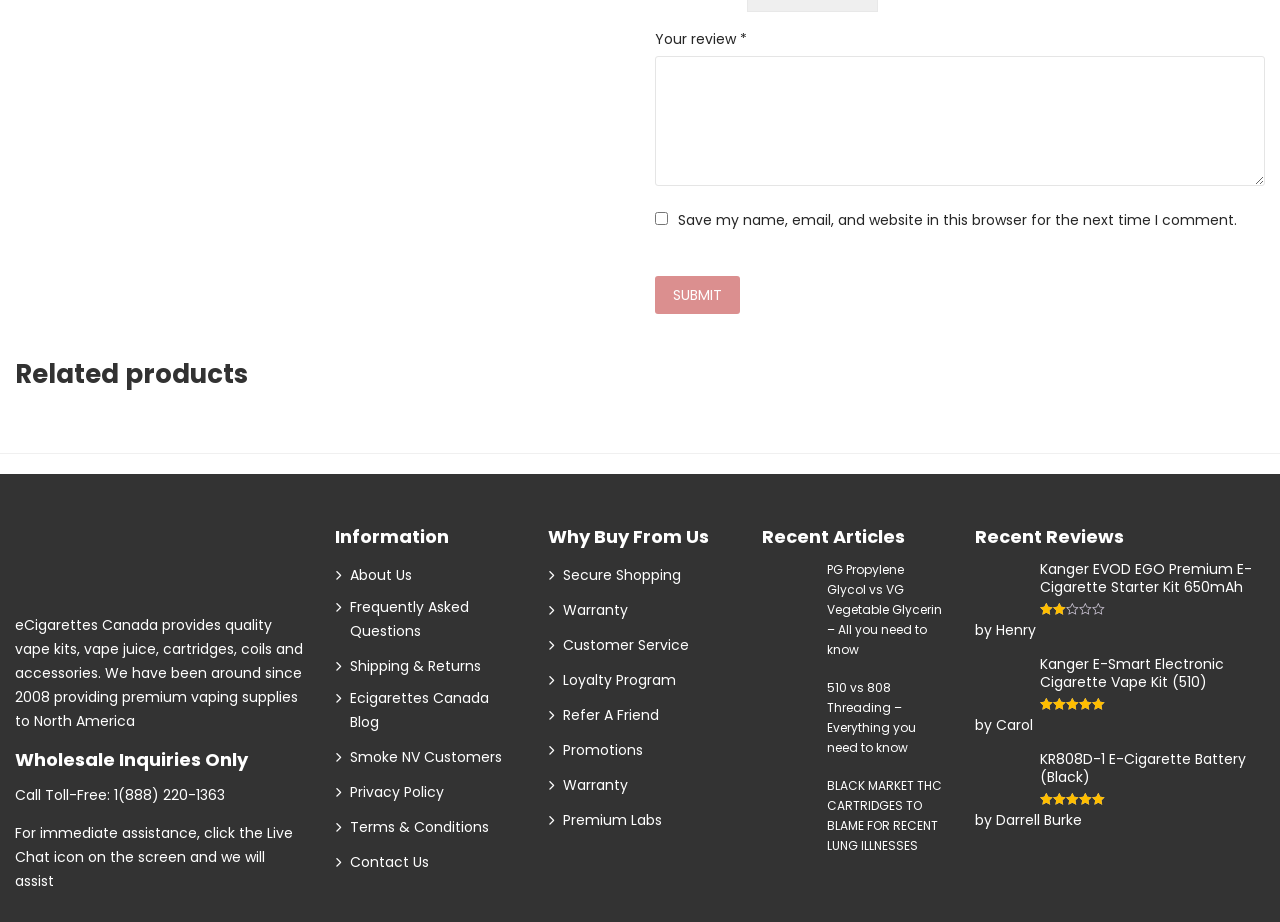Determine the bounding box coordinates of the target area to click to execute the following instruction: "learn about what UDP monitoring is."

None